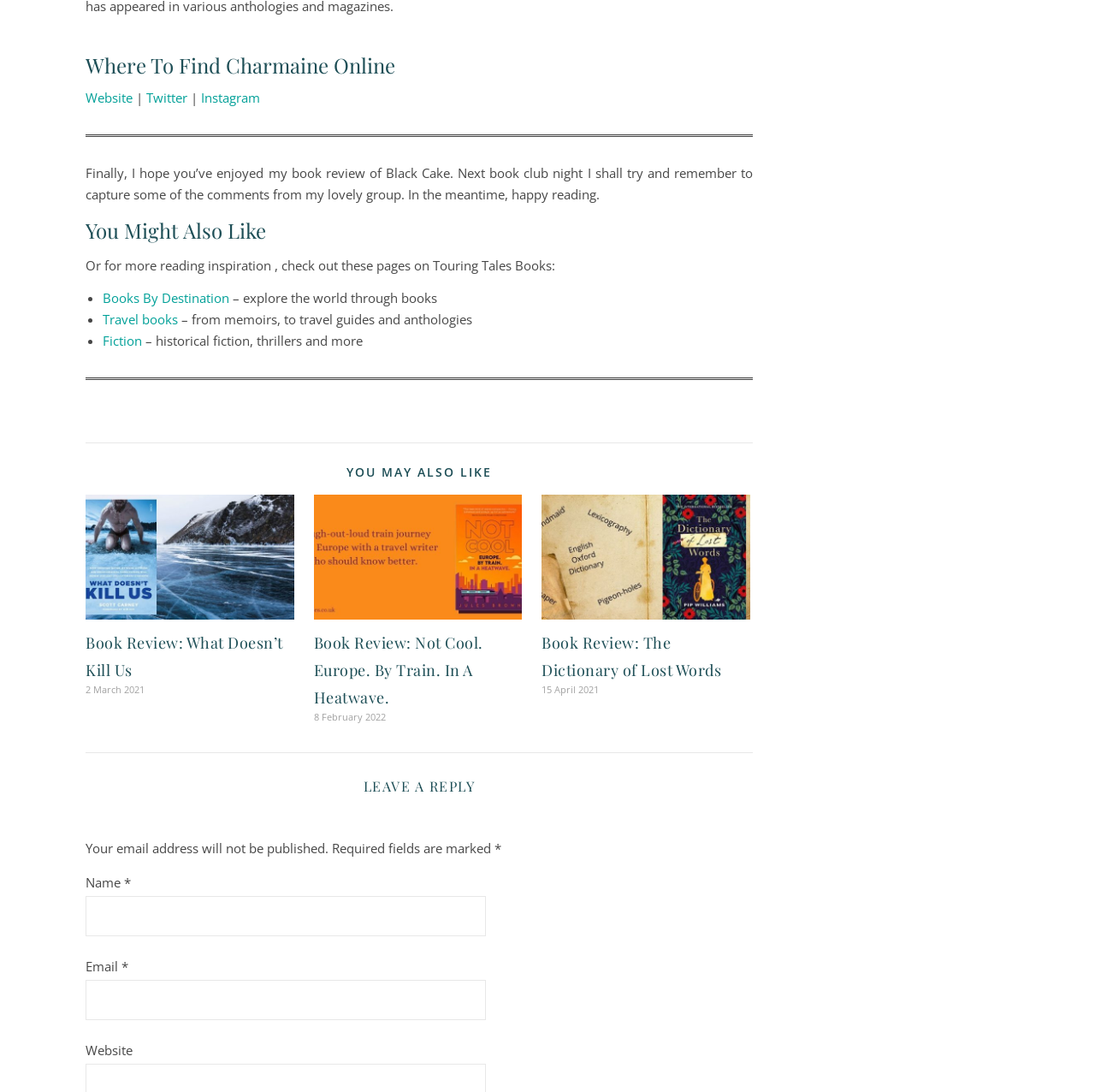What is the title of the first book review? Based on the image, give a response in one word or a short phrase.

Black Cake